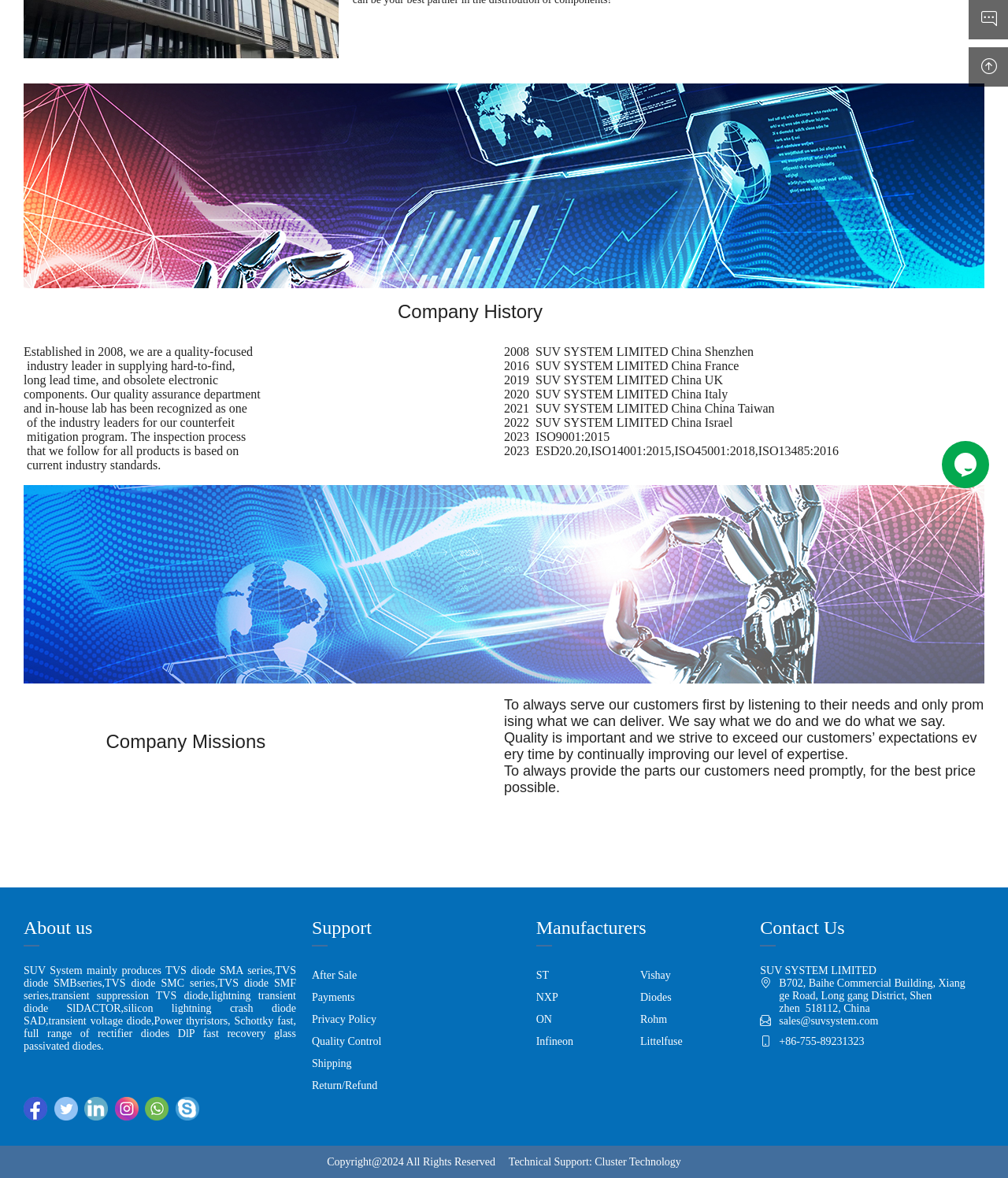Using the provided element description: "Return/Refund", determine the bounding box coordinates of the corresponding UI element in the screenshot.

[0.309, 0.912, 0.516, 0.931]